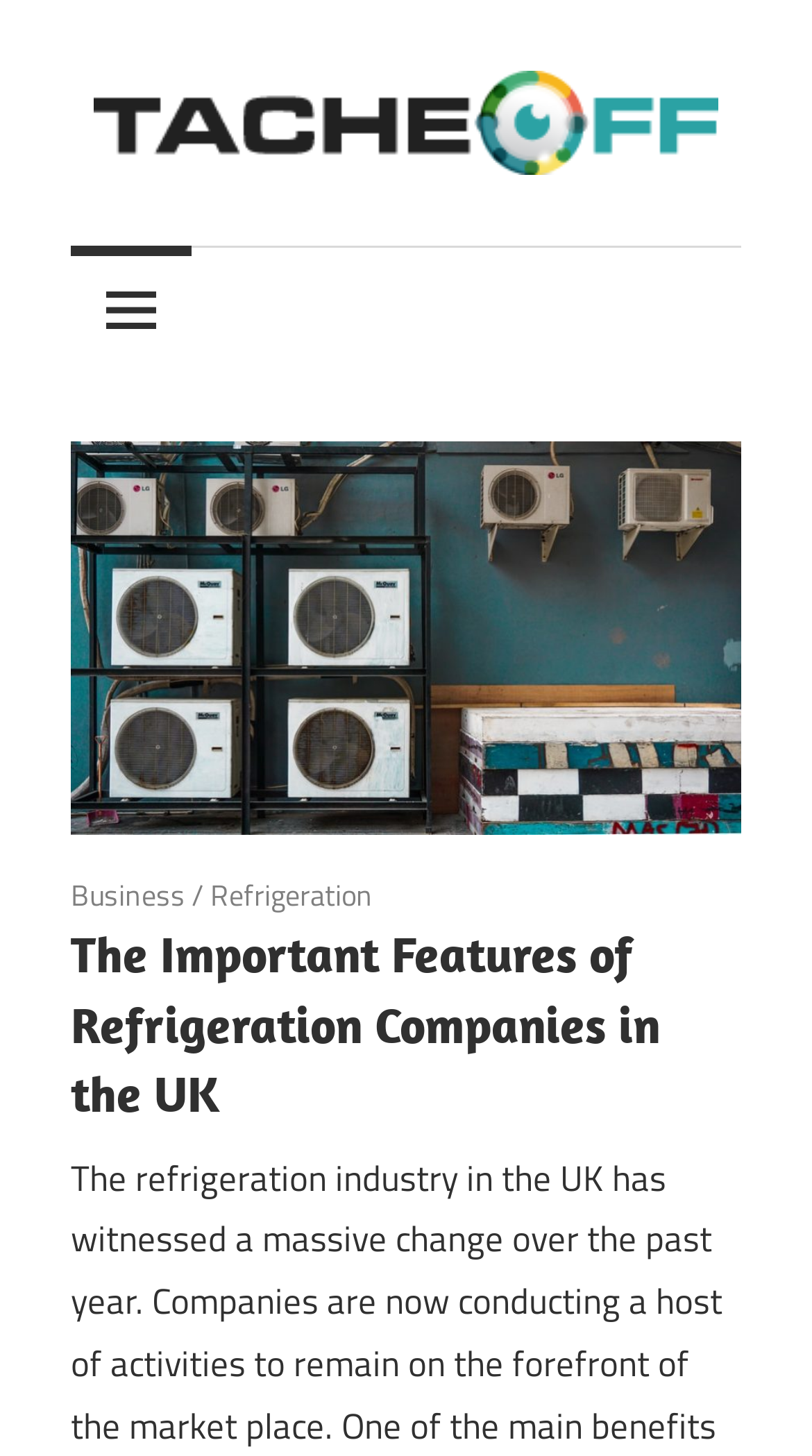Explain the webpage in detail, including its primary components.

The webpage appears to be an article or blog post discussing refrigeration companies in the UK. At the top-left corner, there is a logo or icon of "Tache Off" accompanied by a link to the same name. Below the logo, there is a smaller link to "Tache Off" again, followed by a short abbreviation "TO" in static text.

To the right of the logo, there is an expandable button with no label. When expanded, it reveals a header section containing a link to a date, "June 16, 2021", a category link to "Business", a separator slash, and a subcategory link to "Refrigeration". 

The main content of the webpage is headed by a title, "The Important Features of Refrigeration Companies in the UK", which spans across the top section of the page.